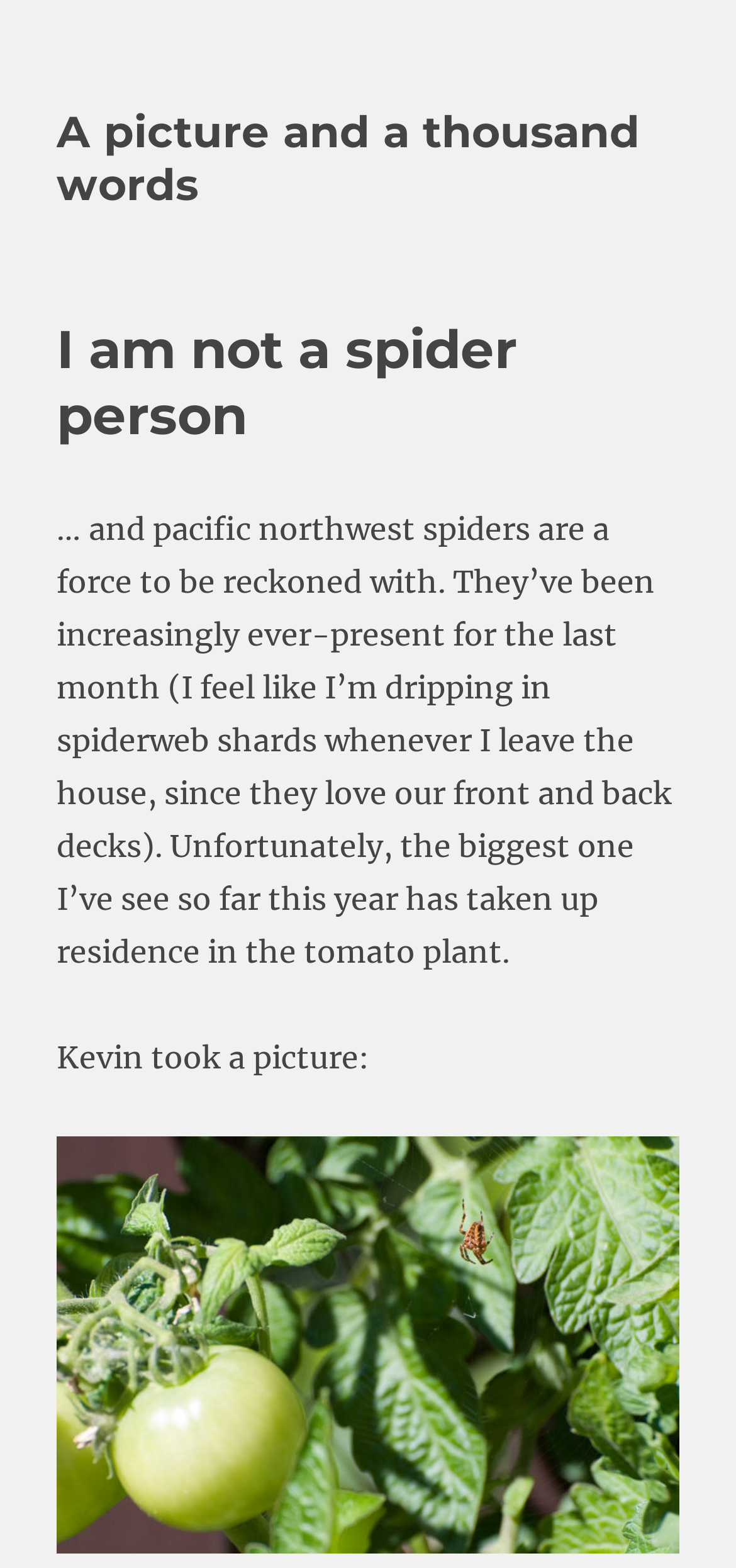What is the author talking about?
Based on the image, please offer an in-depth response to the question.

The author is talking about spiders because the text mentions 'I am not a spider person' and describes the presence of spiders in their home, specifically in the tomato plant.